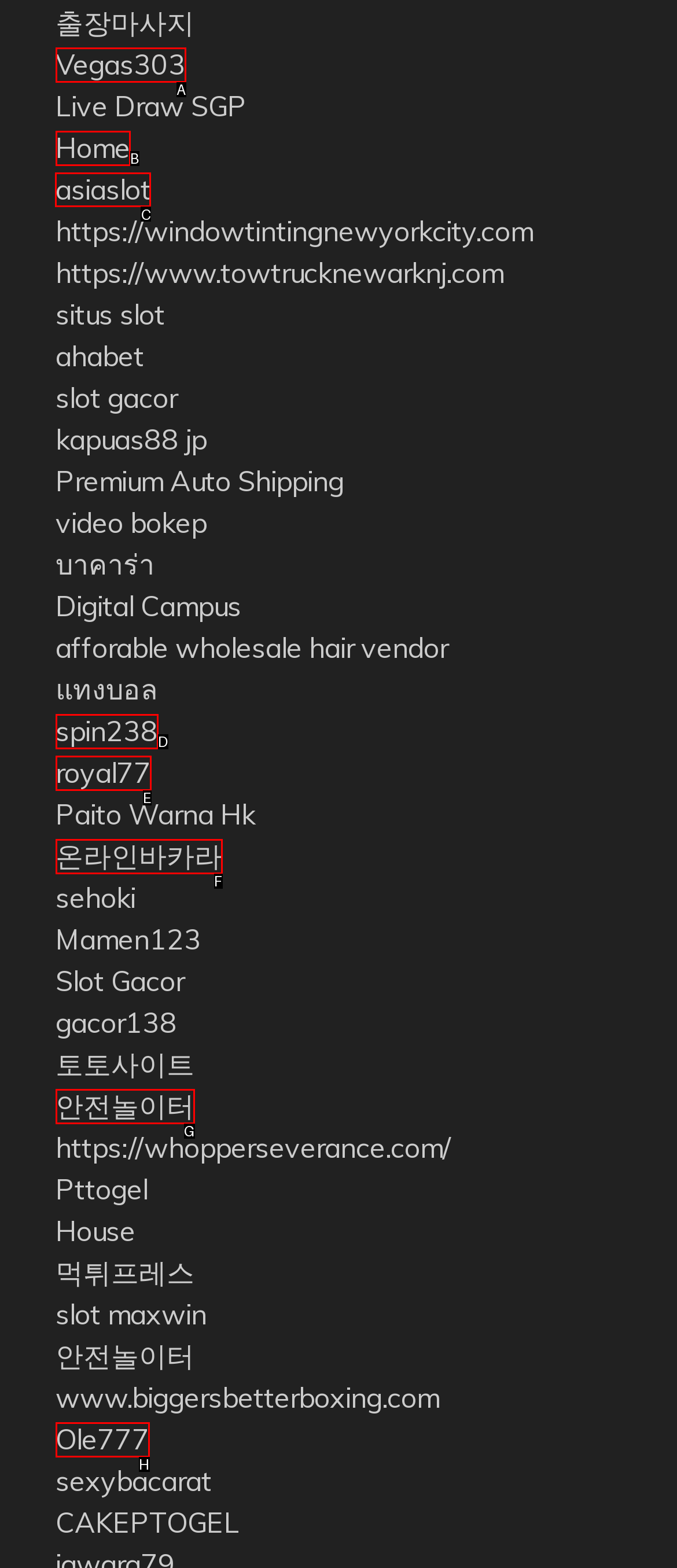Determine the appropriate lettered choice for the task: Explore the 'asiaslot' website. Reply with the correct letter.

C